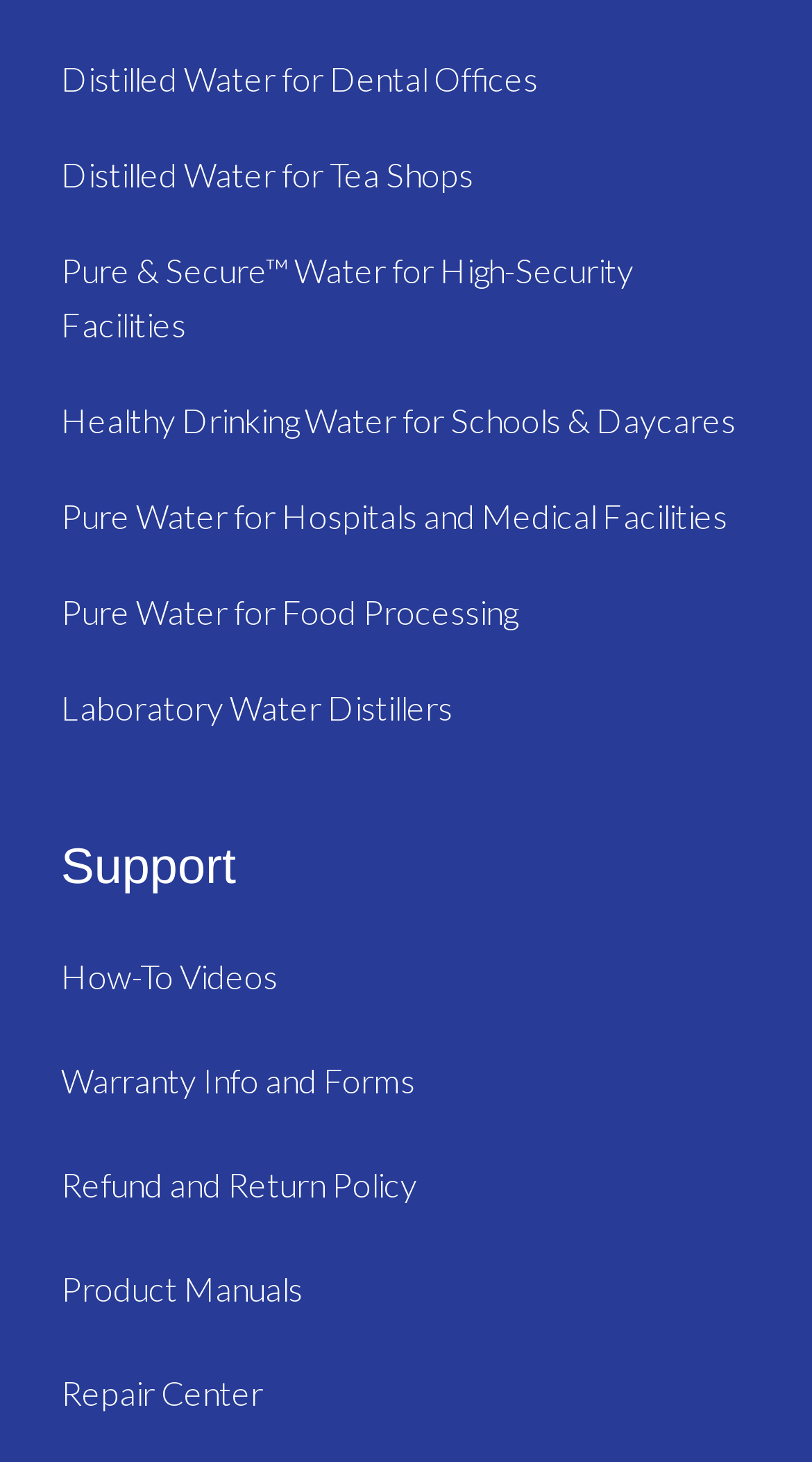Please specify the coordinates of the bounding box for the element that should be clicked to carry out this instruction: "Get support through how-to videos". The coordinates must be four float numbers between 0 and 1, formatted as [left, top, right, bottom].

[0.075, 0.654, 0.342, 0.681]